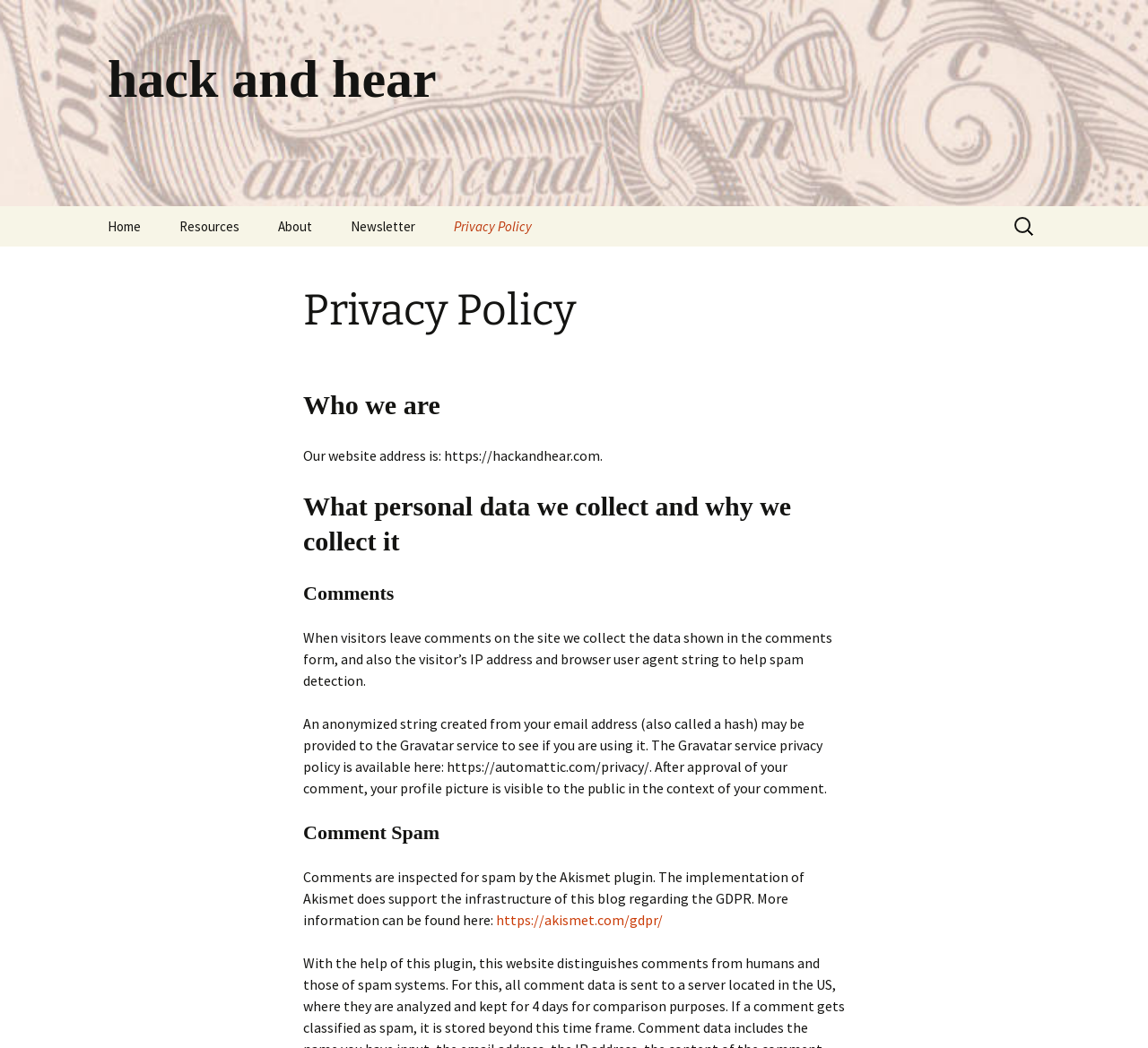Provide a comprehensive caption for the webpage.

This webpage is about the Privacy Policy of "hack and hear". At the top, there is a heading with the title "hack and hear" and a link to the same. Below it, there is a navigation menu with links to "Home", "Resources", "How to use Bluetooth Hearing Aids with Linux", "About", "Publications", "Contact & Support", "Newsletter", and "Privacy Policy". 

On the right side of the navigation menu, there is a search box with a label "Search for:". 

The main content of the page is divided into sections, each with a heading. The first section is "Privacy Policy" followed by "Who we are", which provides the website's address. The next section is "What personal data we collect and why we collect it". 

Further down, there are sections about "Comments", explaining how the website handles comments, including spam detection and the use of Gravatar service. The "Comment Spam" section discusses how comments are inspected for spam by the Akismet plugin, with a link to more information about Akismet's GDPR compliance.